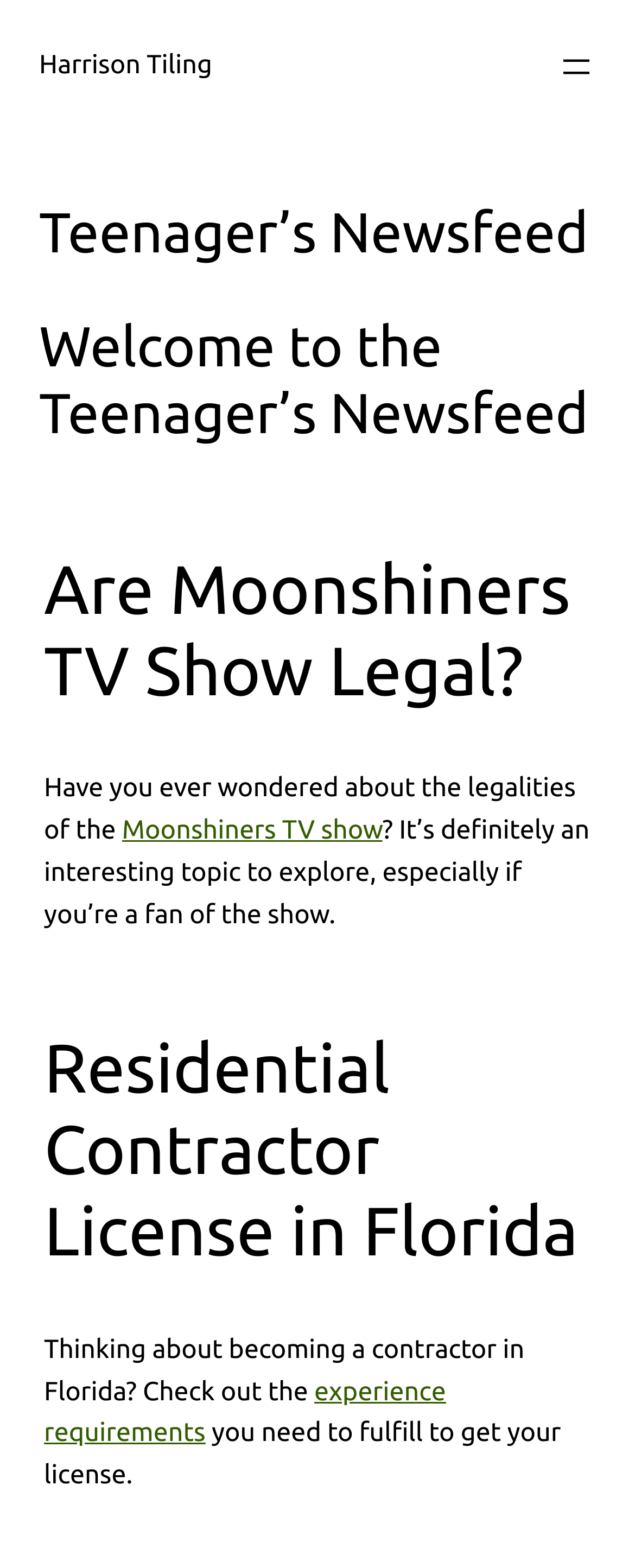Bounding box coordinates are given in the format (top-left x, top-left y, bottom-right x, bottom-right y). All values should be floating point numbers between 0 and 1. Provide the bounding box coordinate for the UI element described as: Moonshiners TV show

[0.192, 0.52, 0.602, 0.539]